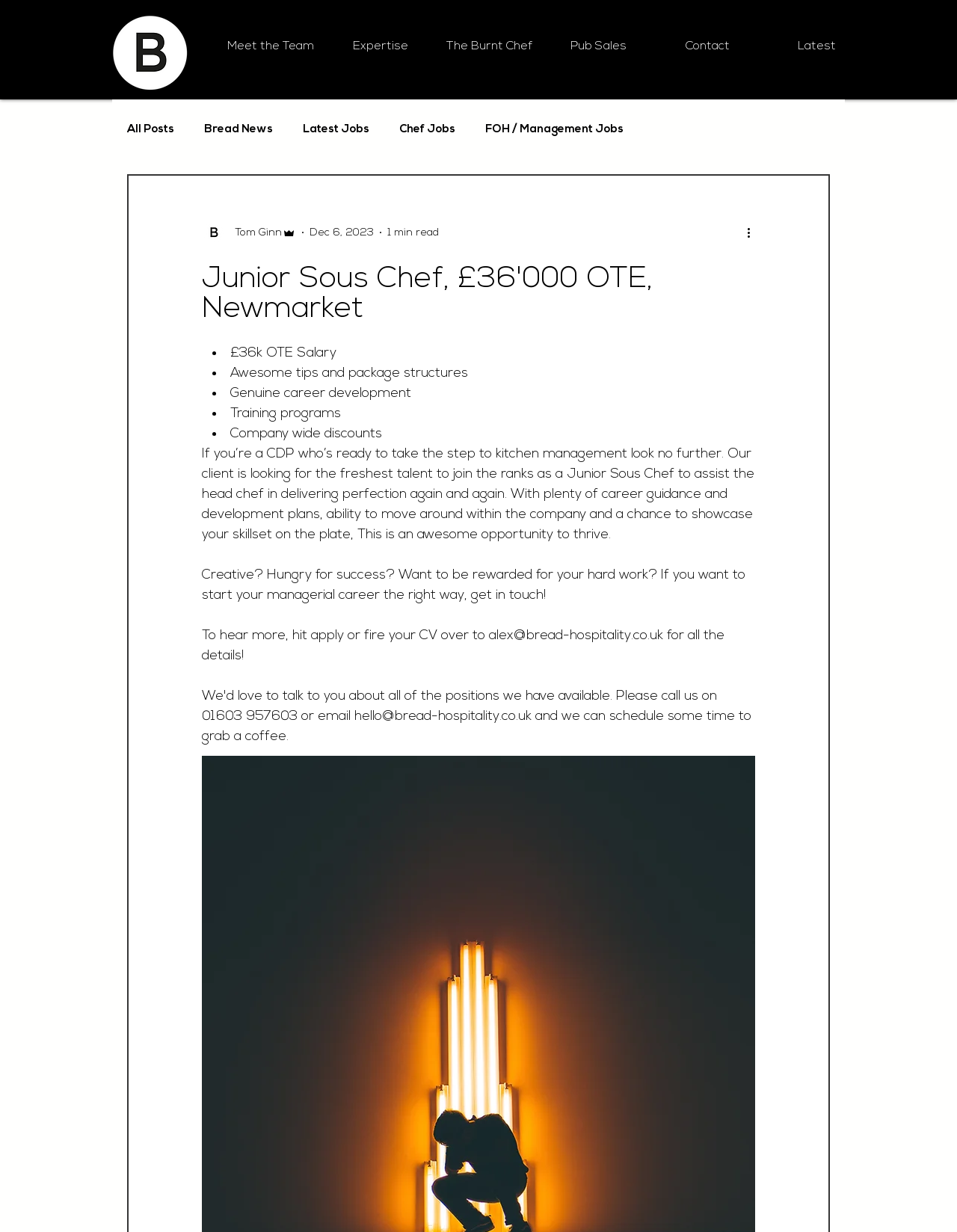Please specify the bounding box coordinates in the format (top-left x, top-left y, bottom-right x, bottom-right y), with values ranging from 0 to 1. Identify the bounding box for the UI component described as follows: Meet the Team

[0.226, 0.028, 0.34, 0.048]